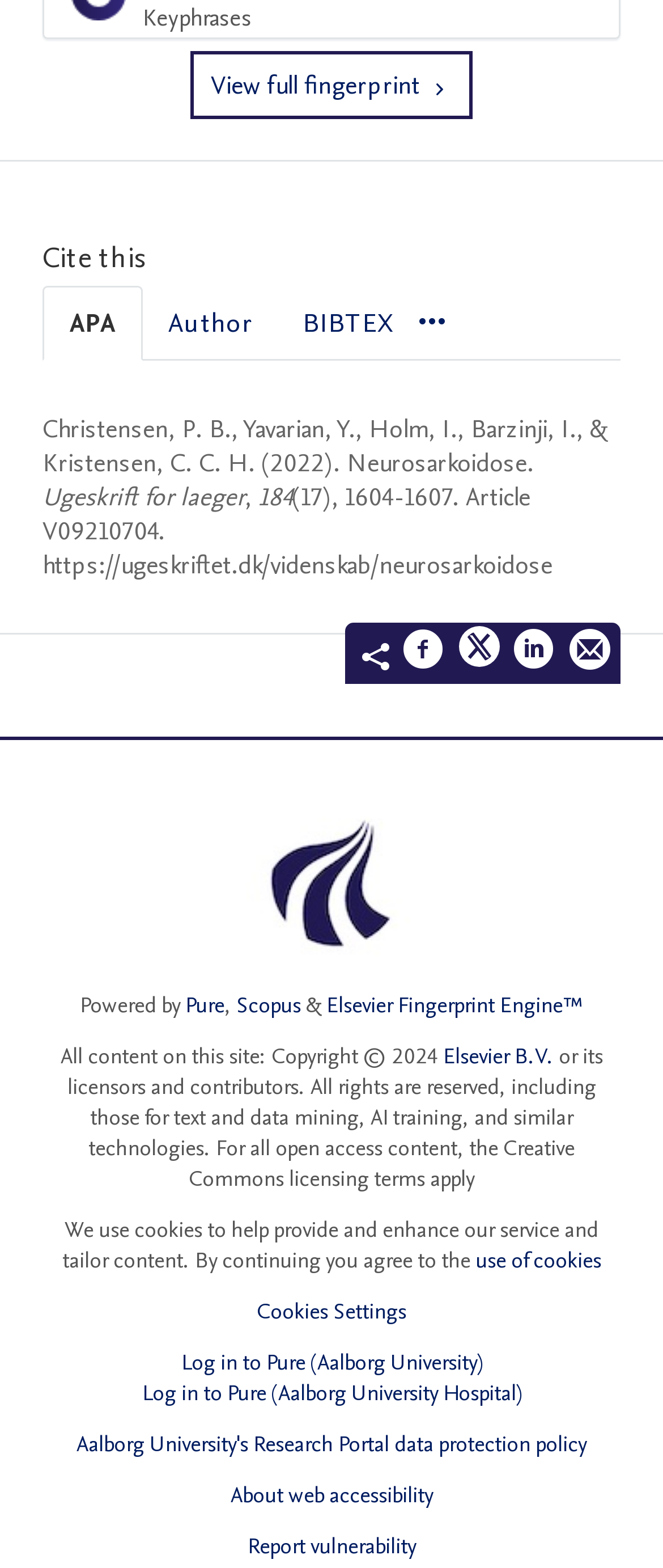Examine the image carefully and respond to the question with a detailed answer: 
What is the citation style selected by default?

The default citation style is APA, which can be inferred from the selected tab 'APA' in the 'Cite this' region.